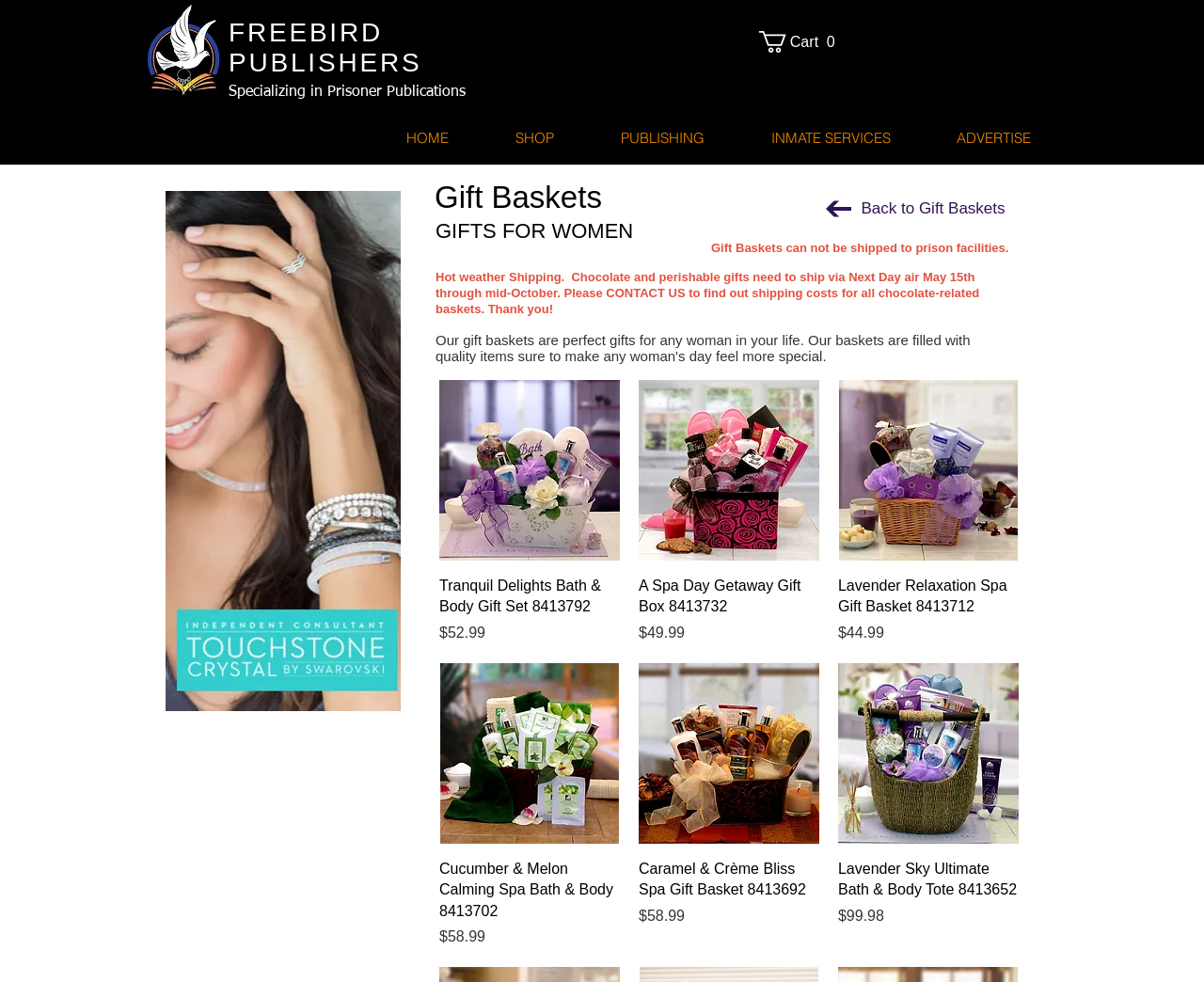Find the bounding box coordinates of the element you need to click on to perform this action: 'Search the site'. The coordinates should be represented by four float values between 0 and 1, in the format [left, top, right, bottom].

[0.72, 0.032, 0.877, 0.065]